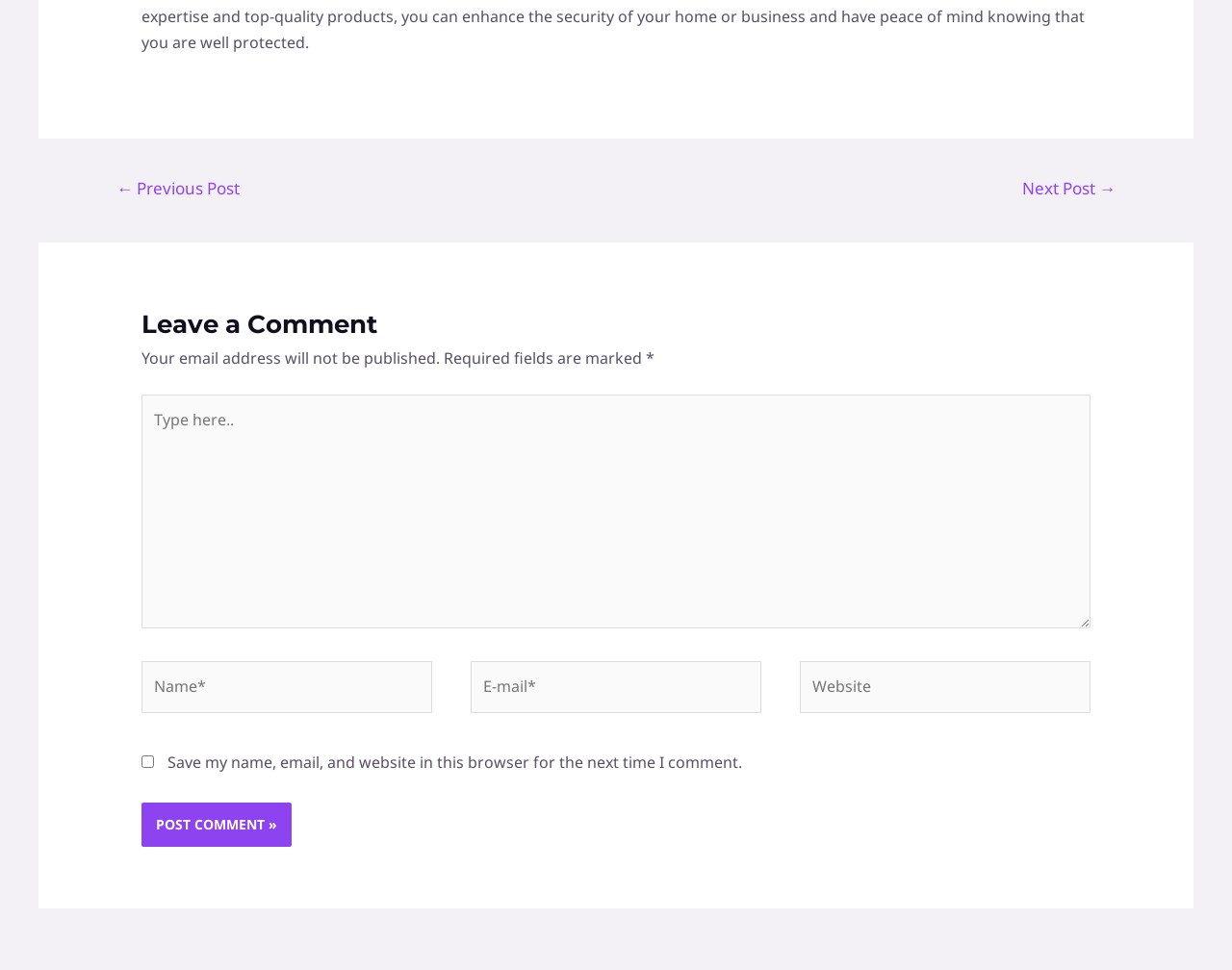What is the purpose of the 'Save my name, email, and website' checkbox?
Craft a detailed and extensive response to the question.

The checkbox is located below the comment form and is labeled 'Save my name, email, and website in this browser for the next time I comment.' This suggests that its purpose is to save the user's name, email, and website data in the browser for future comments, making it easier for the user to comment again.